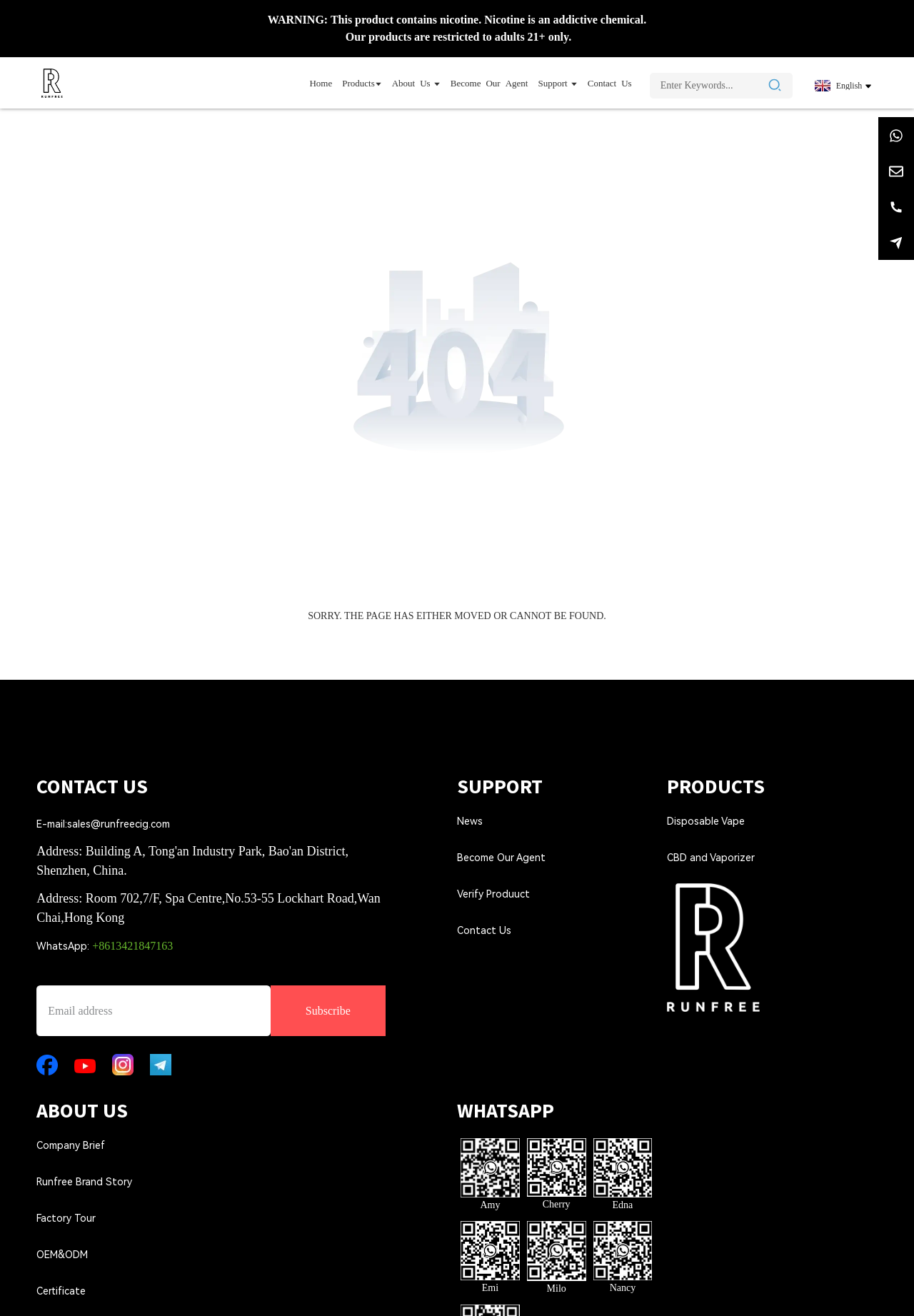Provide a brief response in the form of a single word or phrase:
What is the warning about on this page?

Nicotine